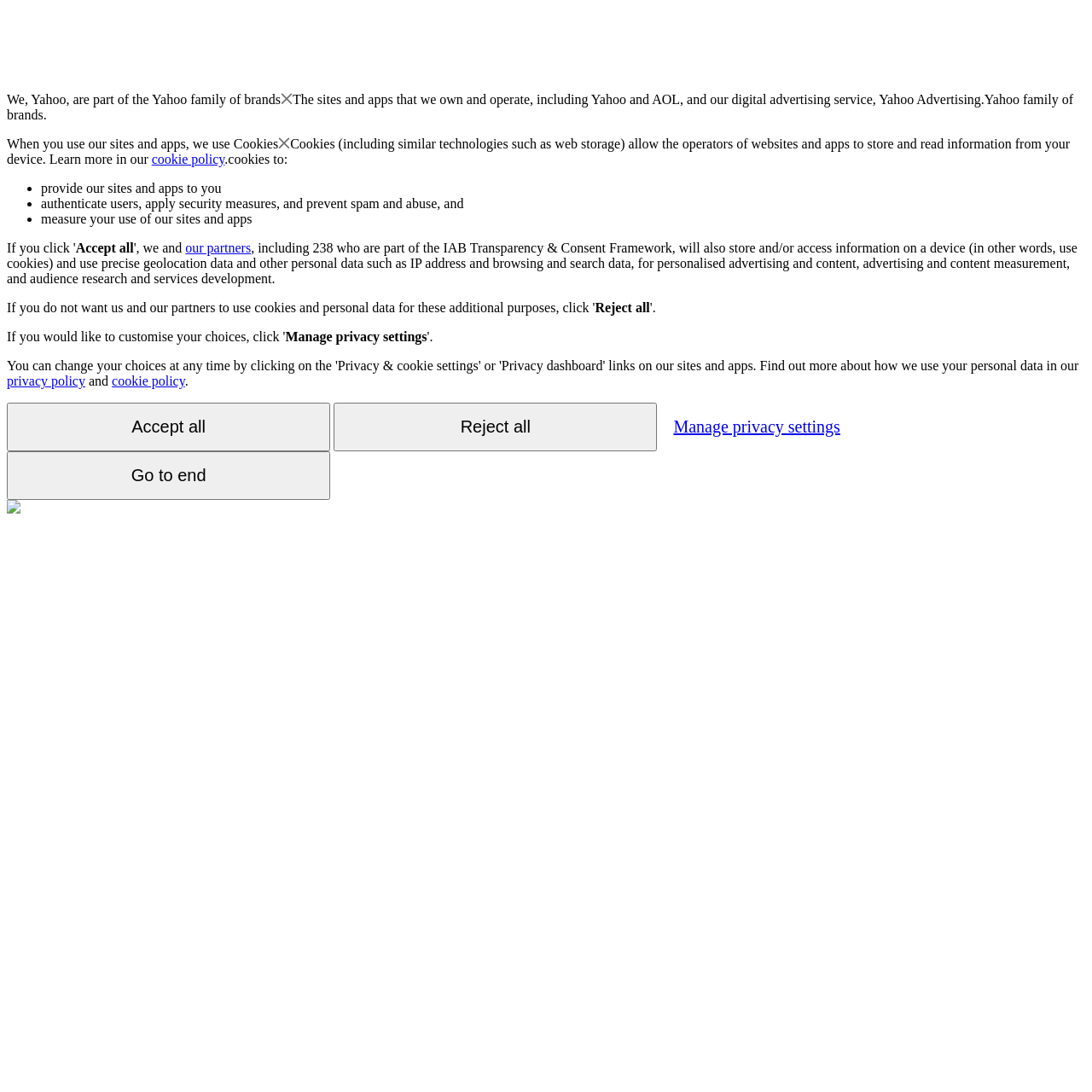Point out the bounding box coordinates of the section to click in order to follow this instruction: "Click the 'Reject all' button".

[0.545, 0.275, 0.595, 0.288]